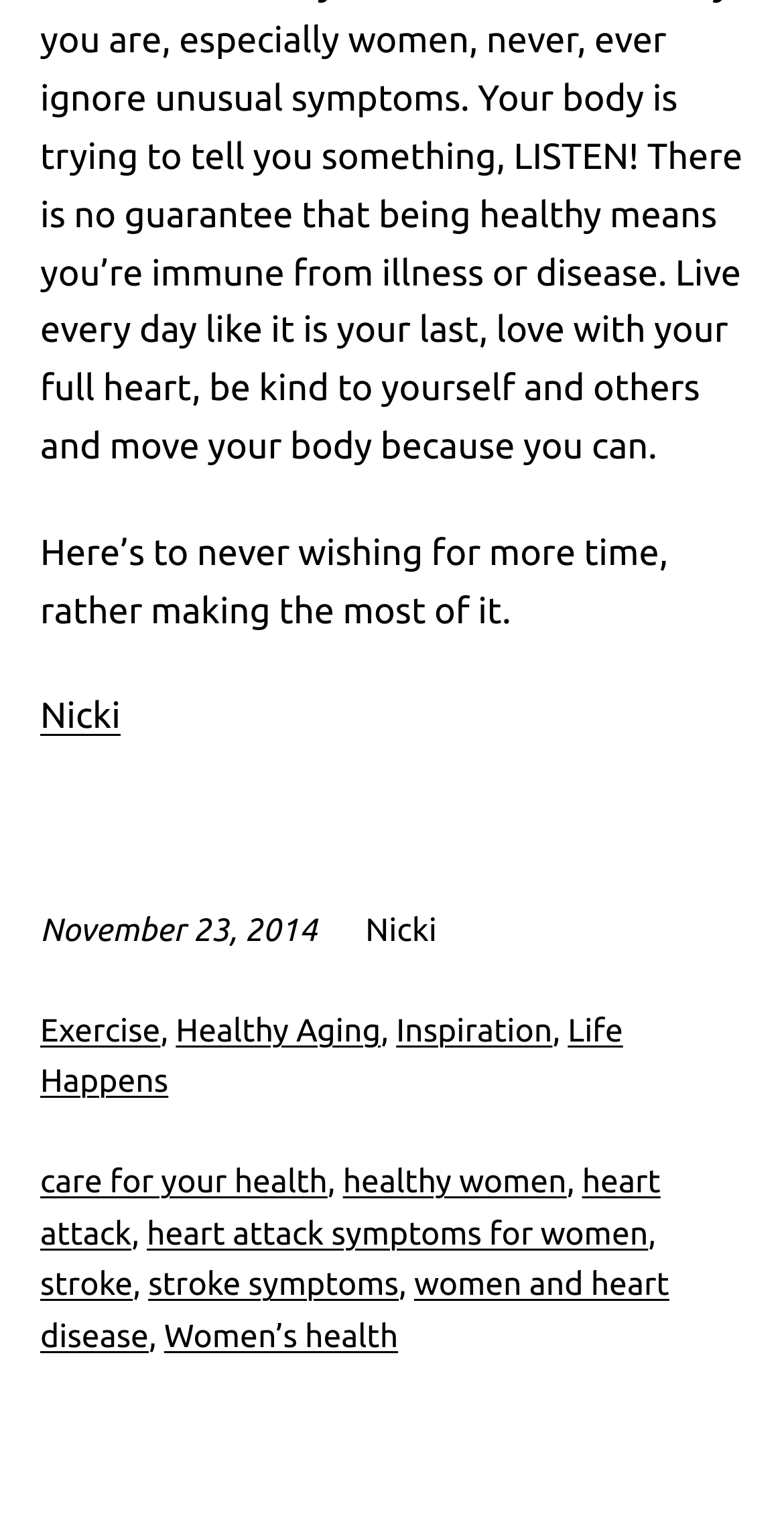Using the element description: "stroke symptoms", determine the bounding box coordinates for the specified UI element. The coordinates should be four float numbers between 0 and 1, [left, top, right, bottom].

[0.189, 0.837, 0.509, 0.861]